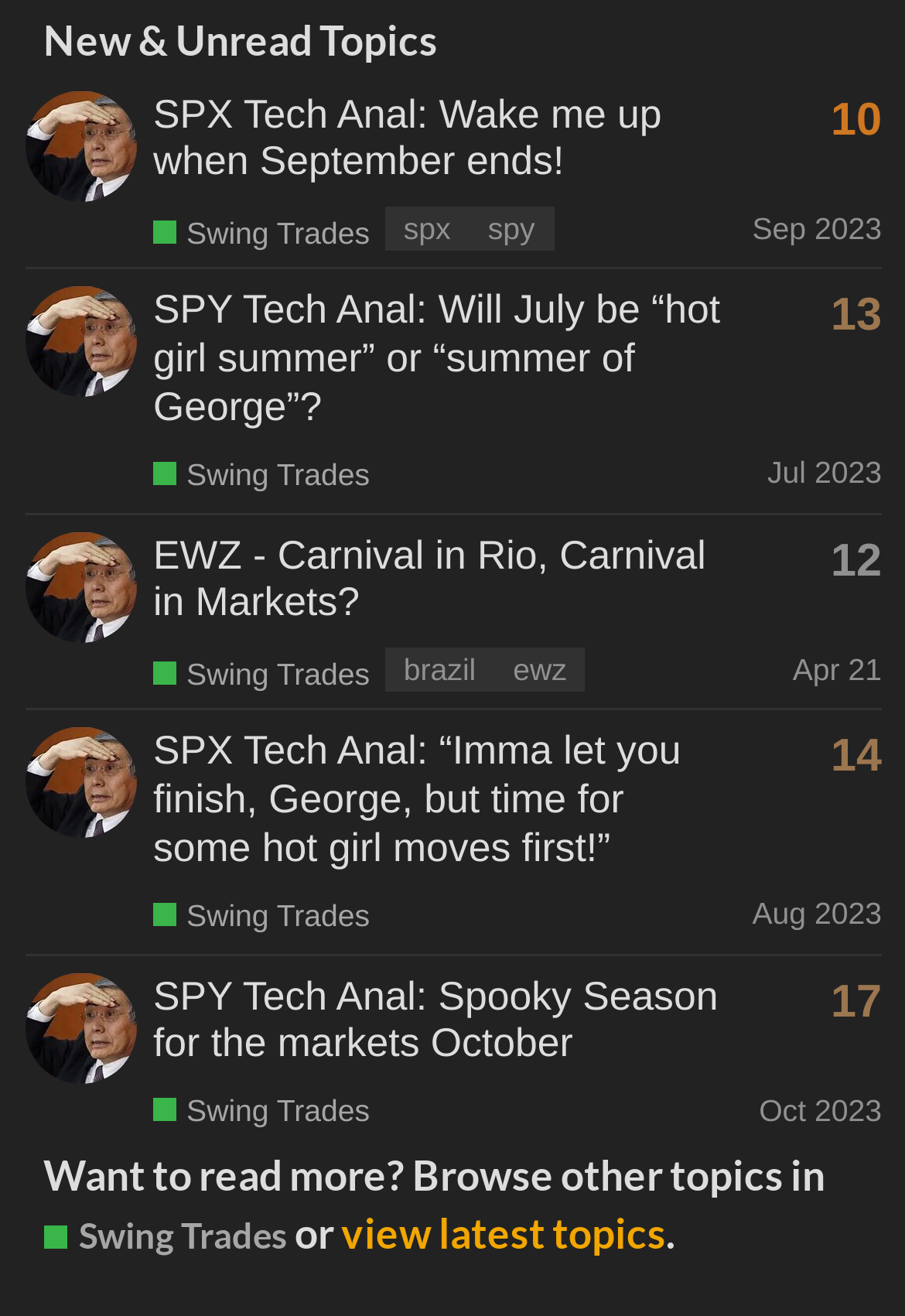Who is the author of the first topic?
Please use the image to provide an in-depth answer to the question.

The author of the first topic is 'The_Ni', which is a link in the topic description.